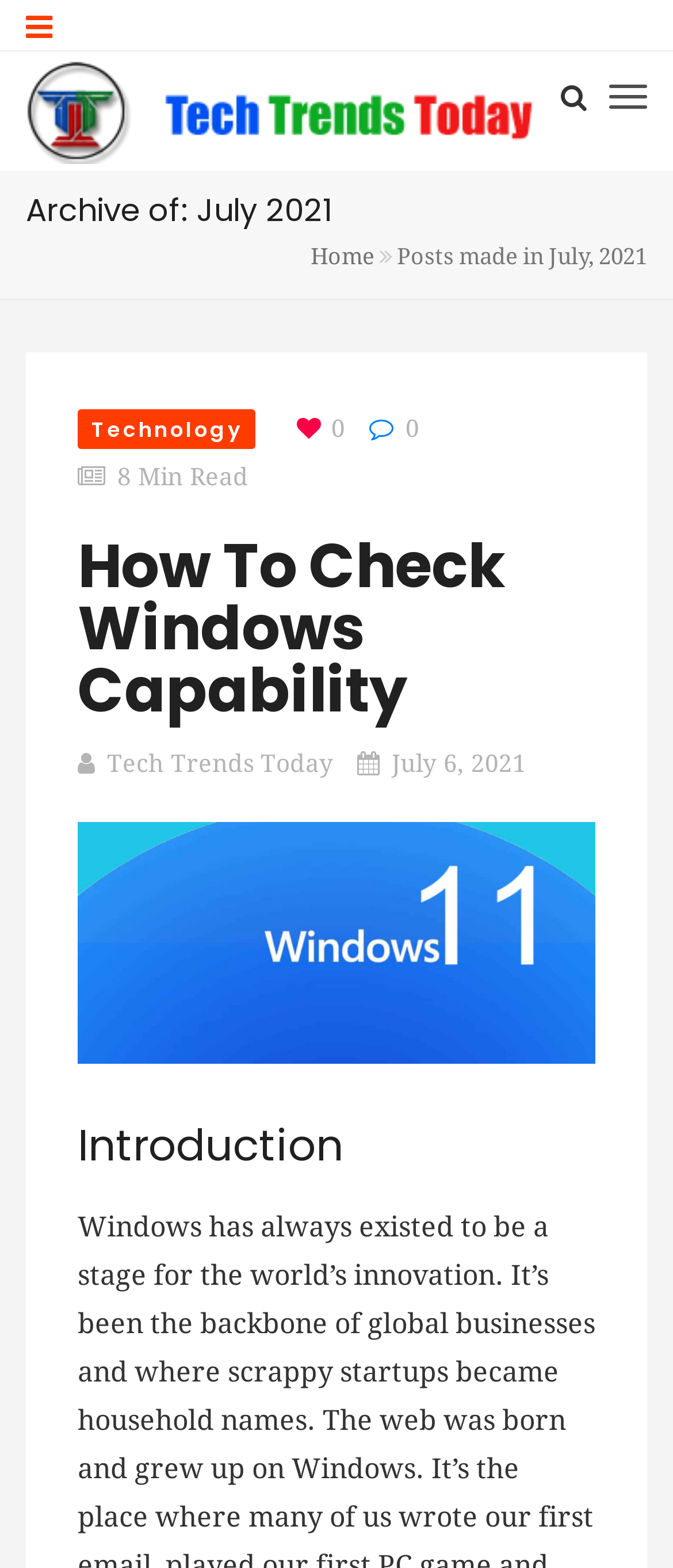Specify the bounding box coordinates of the area to click in order to execute this command: 'read how to check windows capability'. The coordinates should consist of four float numbers ranging from 0 to 1, and should be formatted as [left, top, right, bottom].

[0.115, 0.334, 0.751, 0.467]